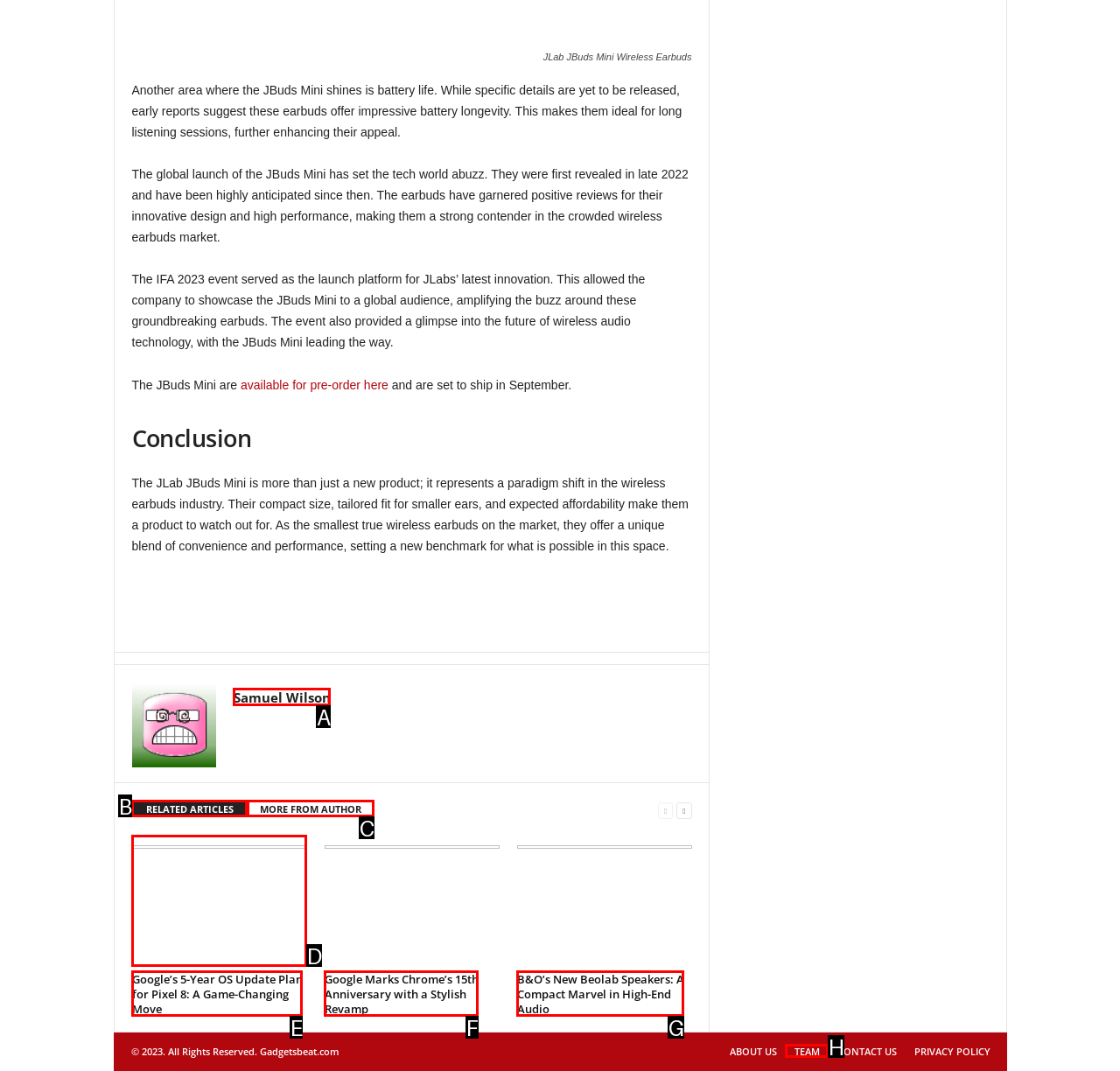Identify the bounding box that corresponds to: درباره ما
Respond with the letter of the correct option from the provided choices.

None